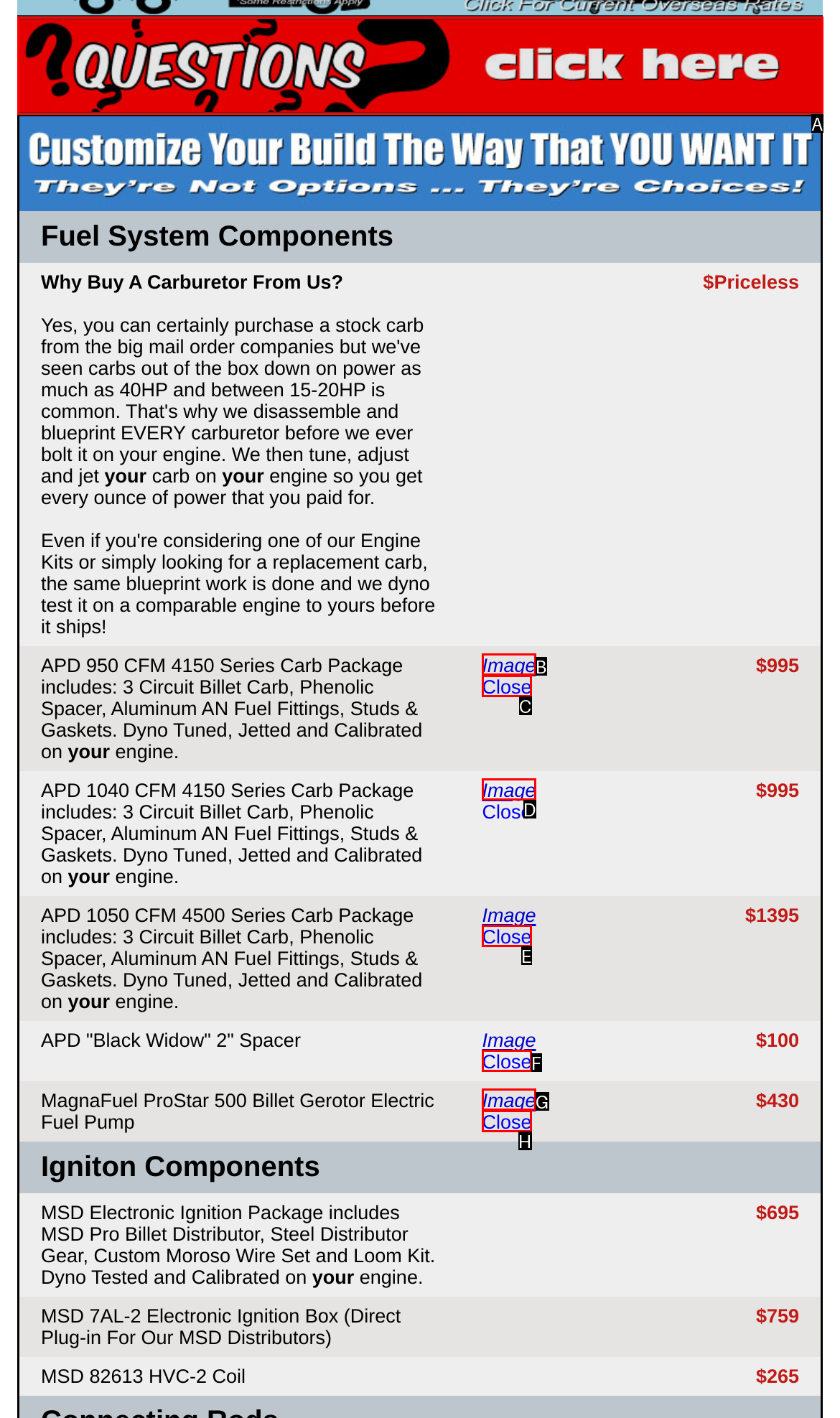Tell me which one HTML element best matches the description: Close Answer with the option's letter from the given choices directly.

H